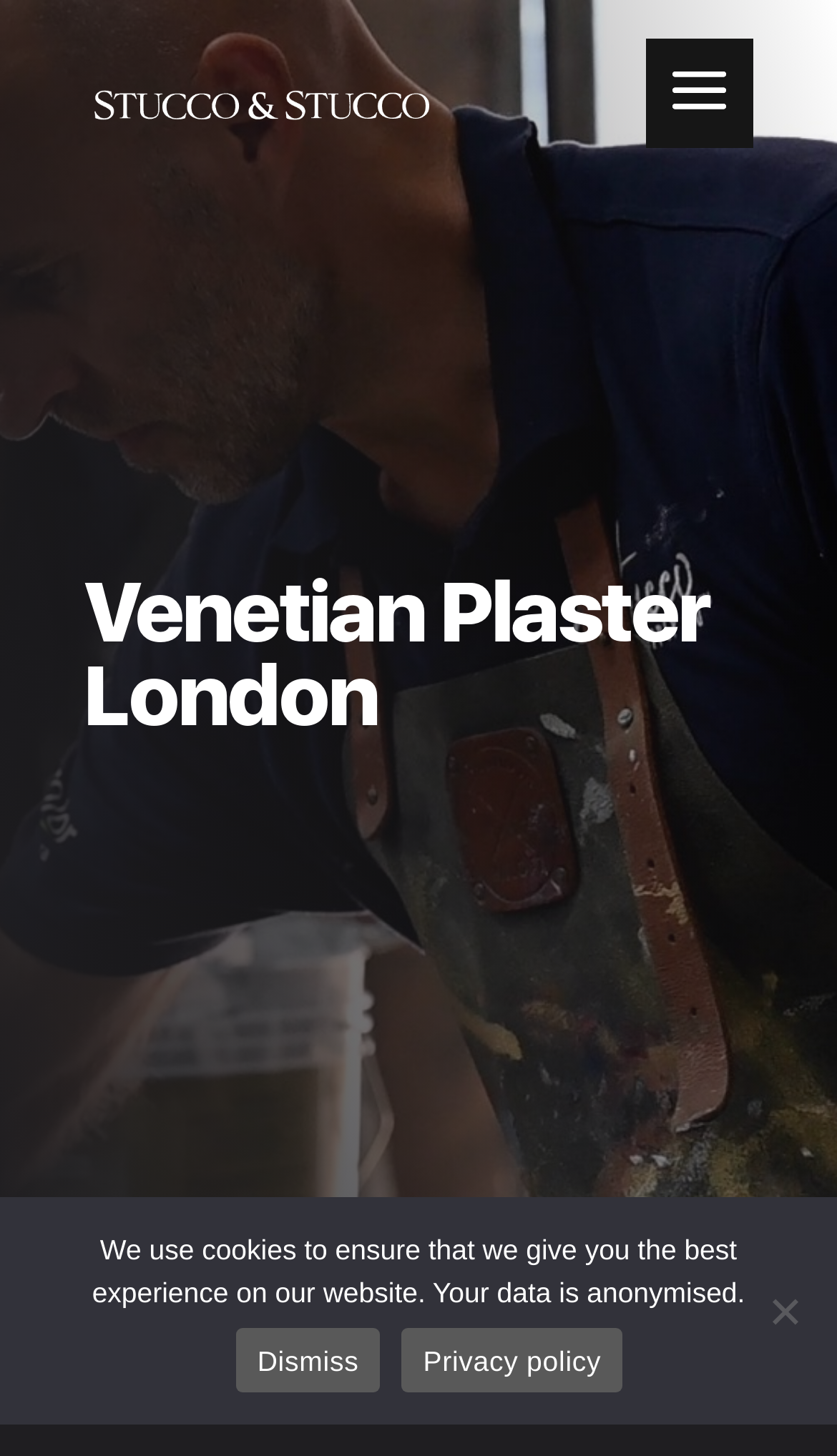From the webpage screenshot, predict the bounding box coordinates (top-left x, top-left y, bottom-right x, bottom-right y) for the UI element described here: alt="BJP Uttarakhand"

None